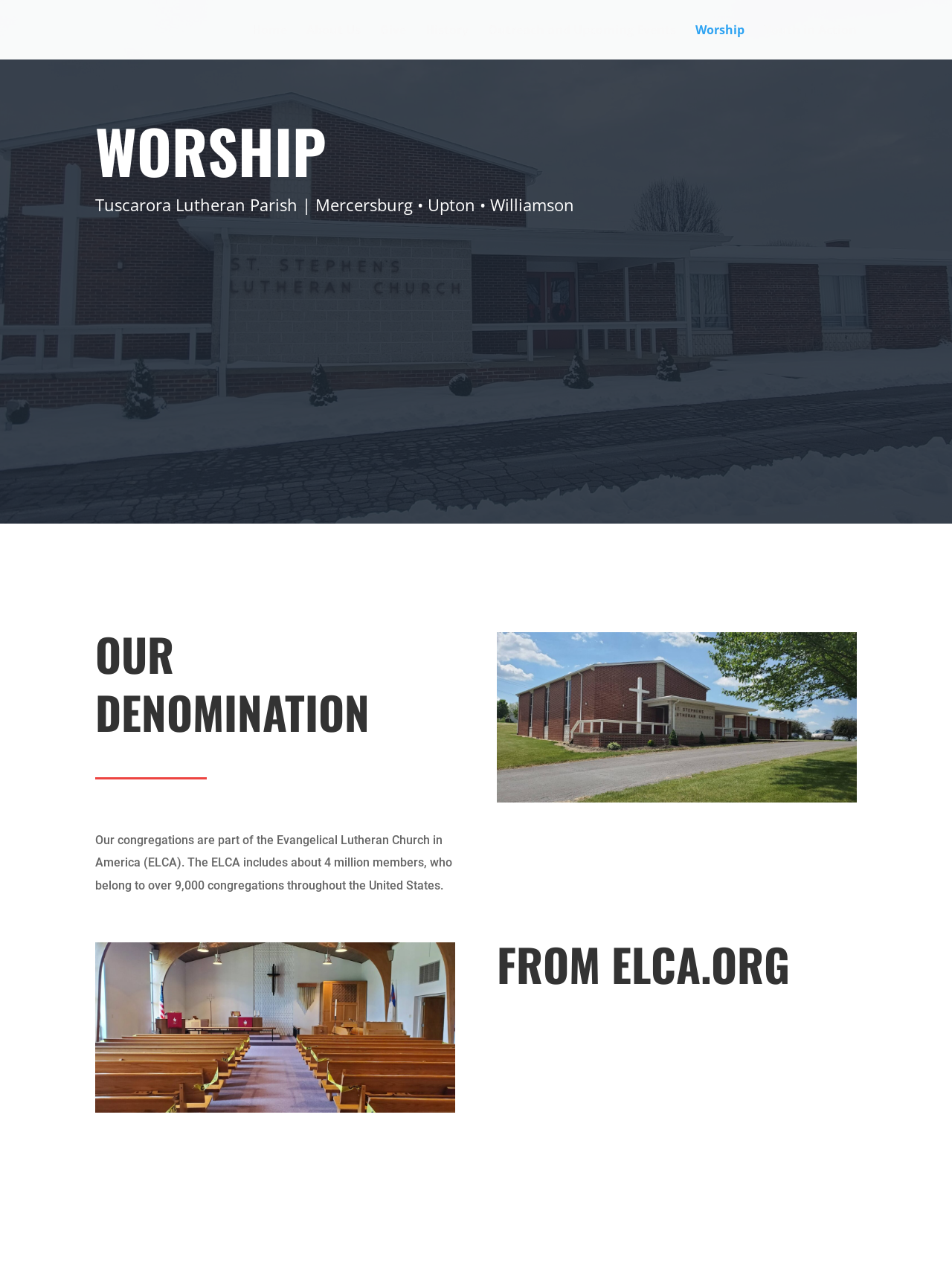How many members are part of the Evangelical Lutheran Church in America?
Carefully analyze the image and provide a detailed answer to the question.

The number of members can be found in the static text element 'includes about 4 million members, who belong to over 9,000 congregations throughout the United States.' which is located in the section 'OUR DENOMINATION'.